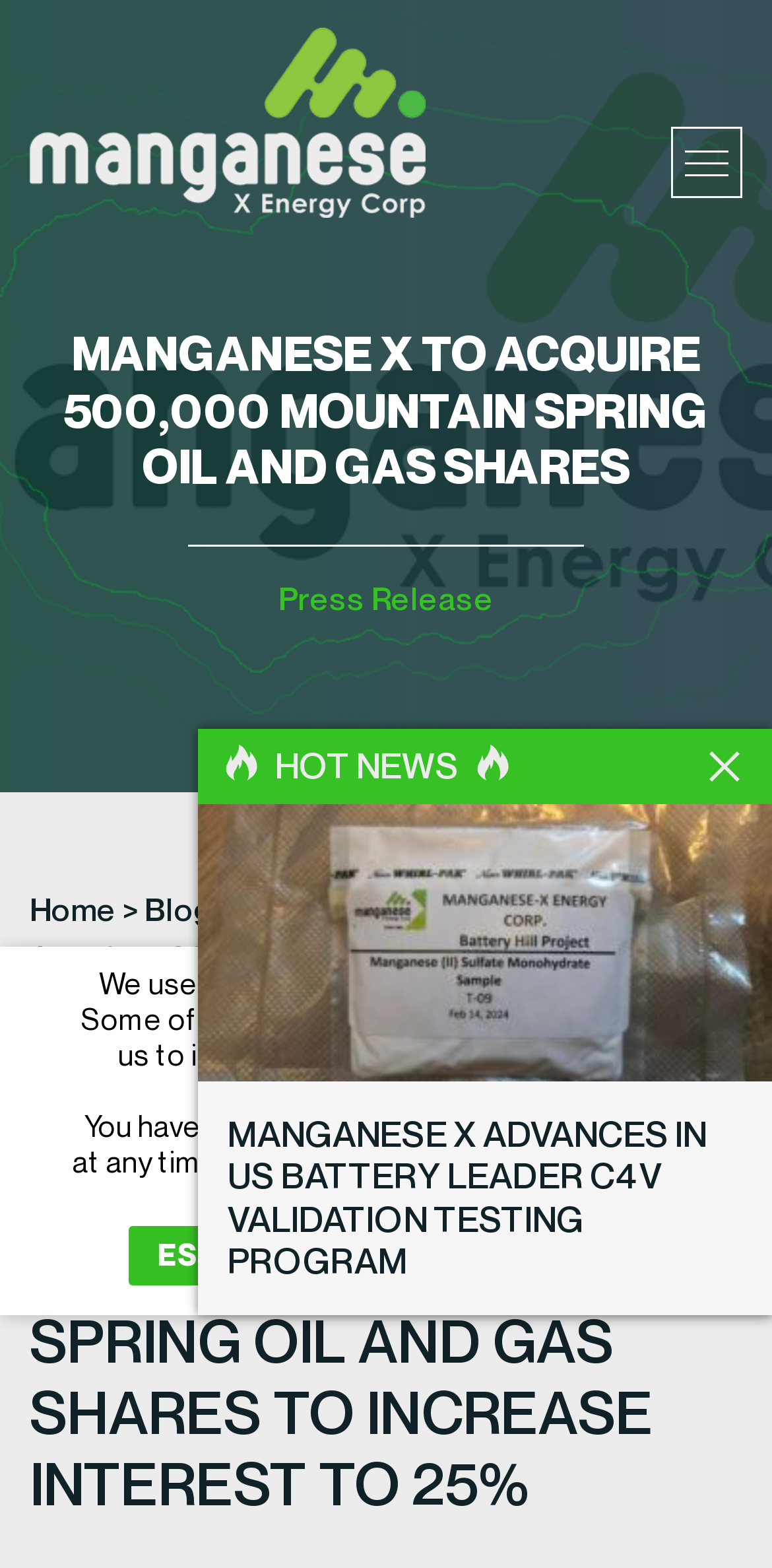Please find and provide the title of the webpage.

MANGANESE X TO ACQUIRE 500,000 MOUNTAIN SPRING OIL AND GAS SHARES